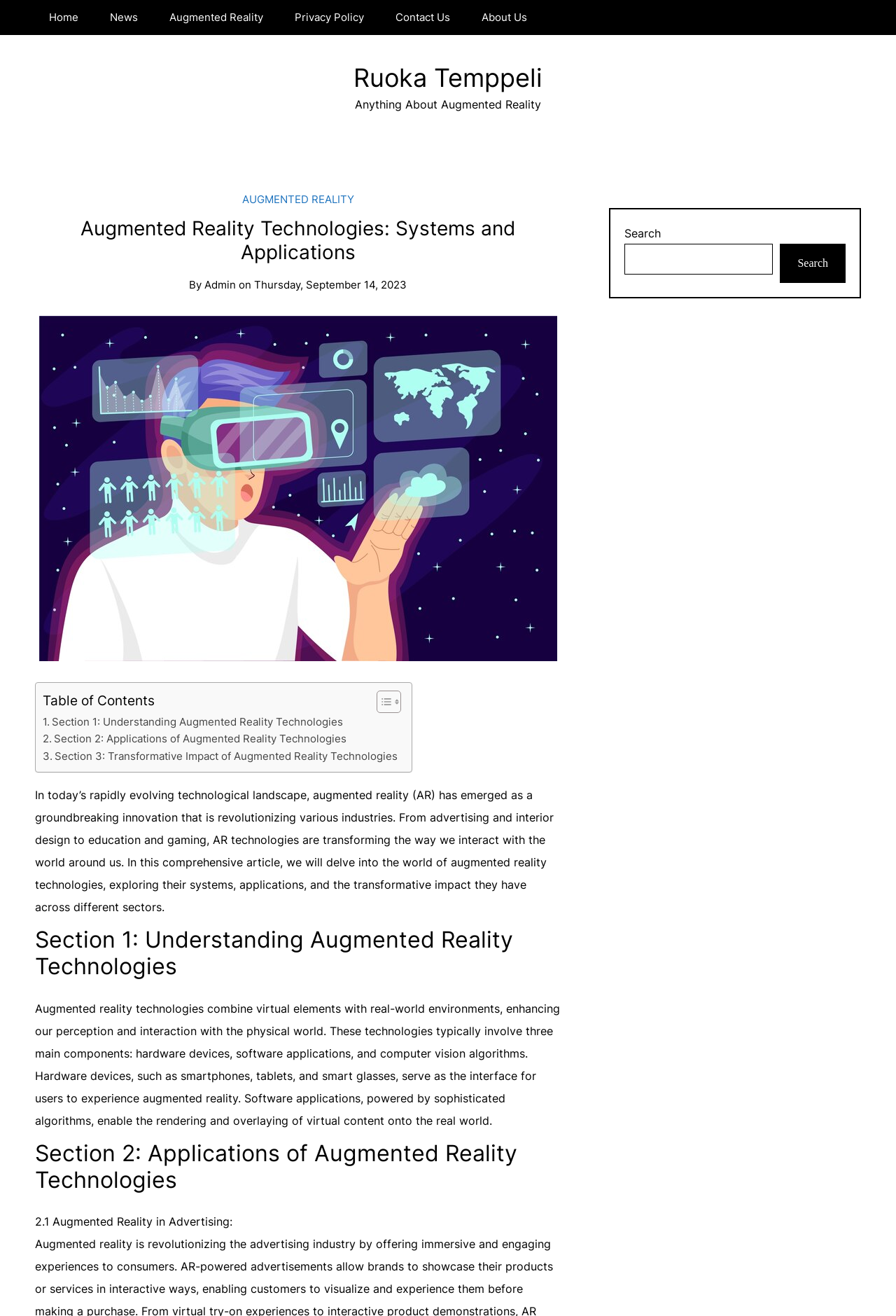Provide a brief response to the question below using one word or phrase:
What is the transformative impact of augmented reality technologies across different sectors?

Revolutionizing various industries